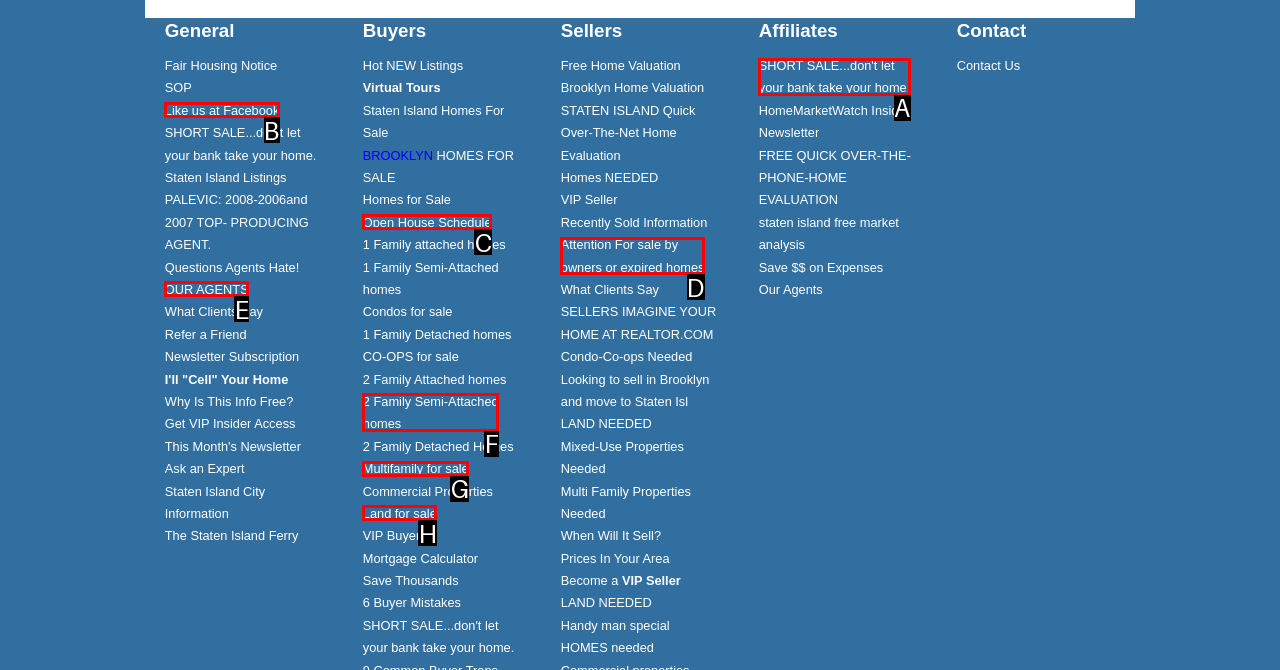Based on the element description: Like us at Facebook, choose the best matching option. Provide the letter of the option directly.

B